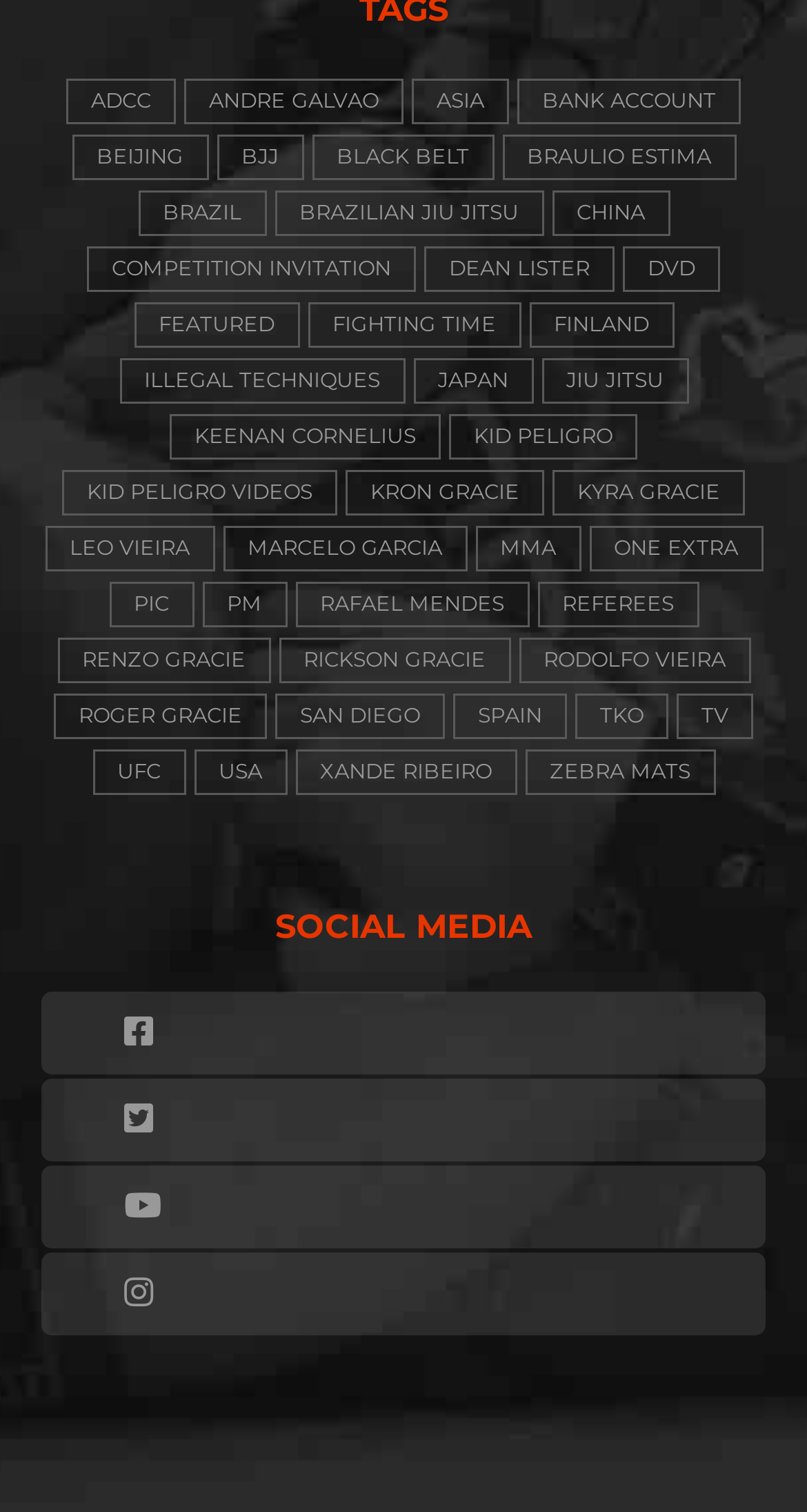Find the bounding box coordinates for the area that should be clicked to accomplish the instruction: "Check out Xande Ribeiro's videos".

[0.365, 0.496, 0.64, 0.526]